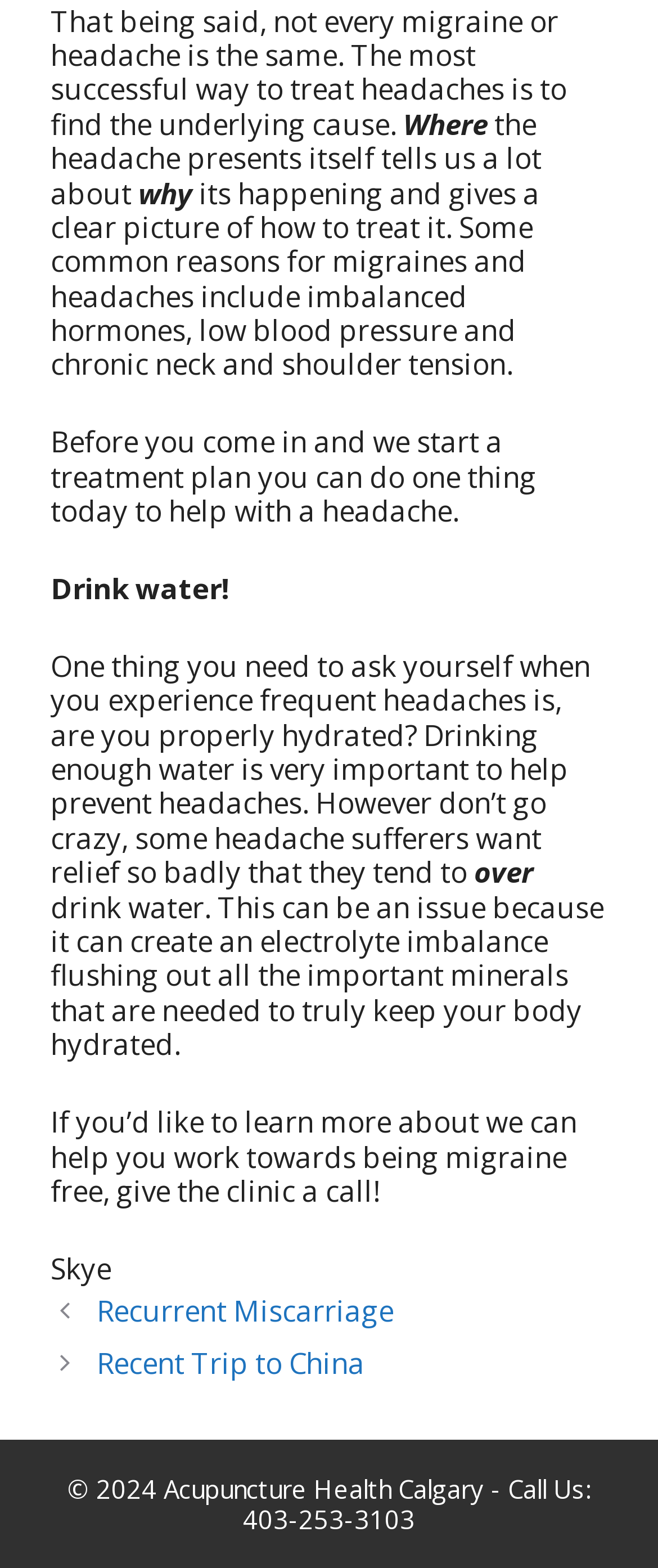Identify the bounding box coordinates of the HTML element based on this description: "Recurrent Miscarriage".

[0.147, 0.824, 0.598, 0.848]